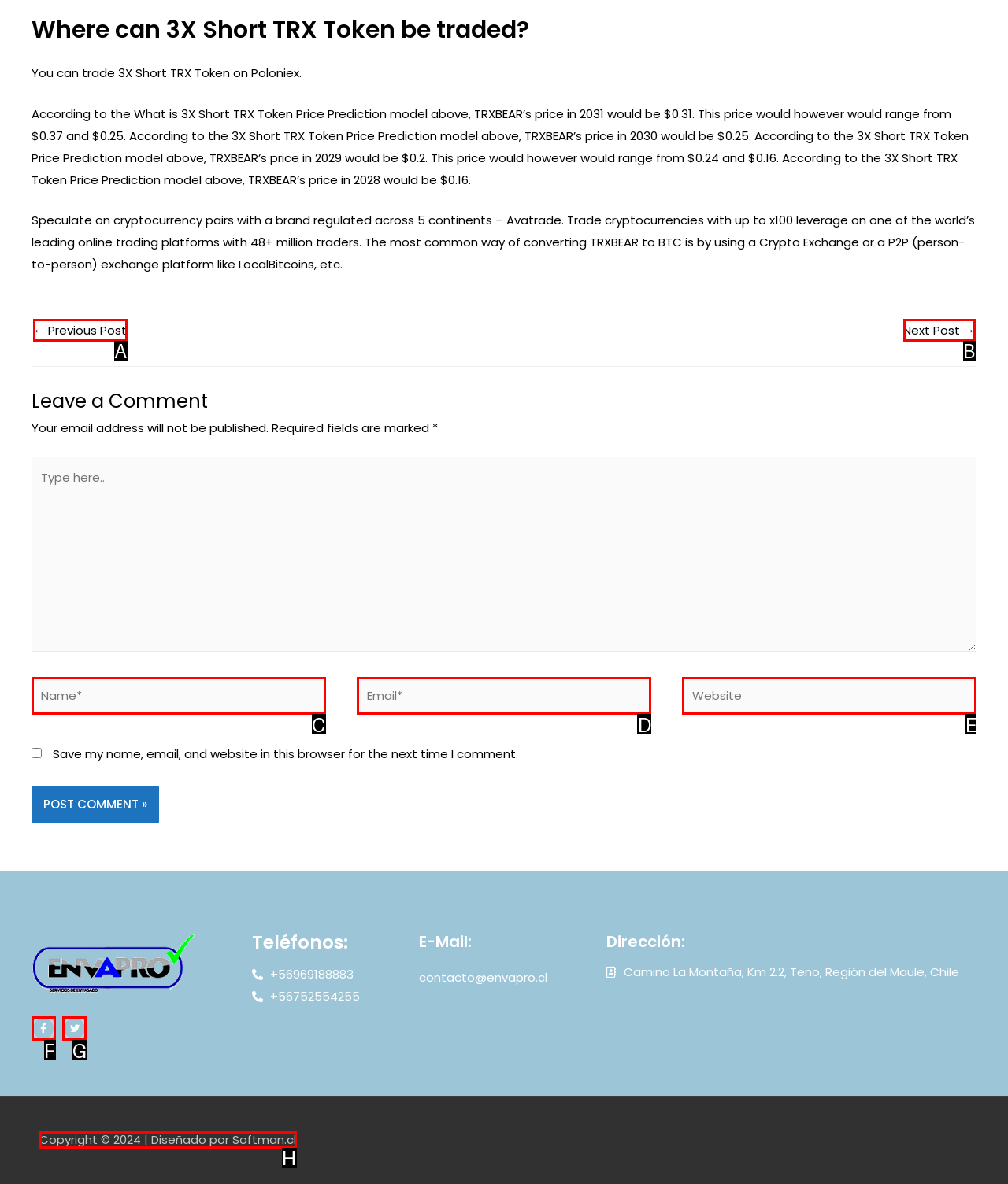Choose the option that matches the following description: Search
Answer with the letter of the correct option.

None